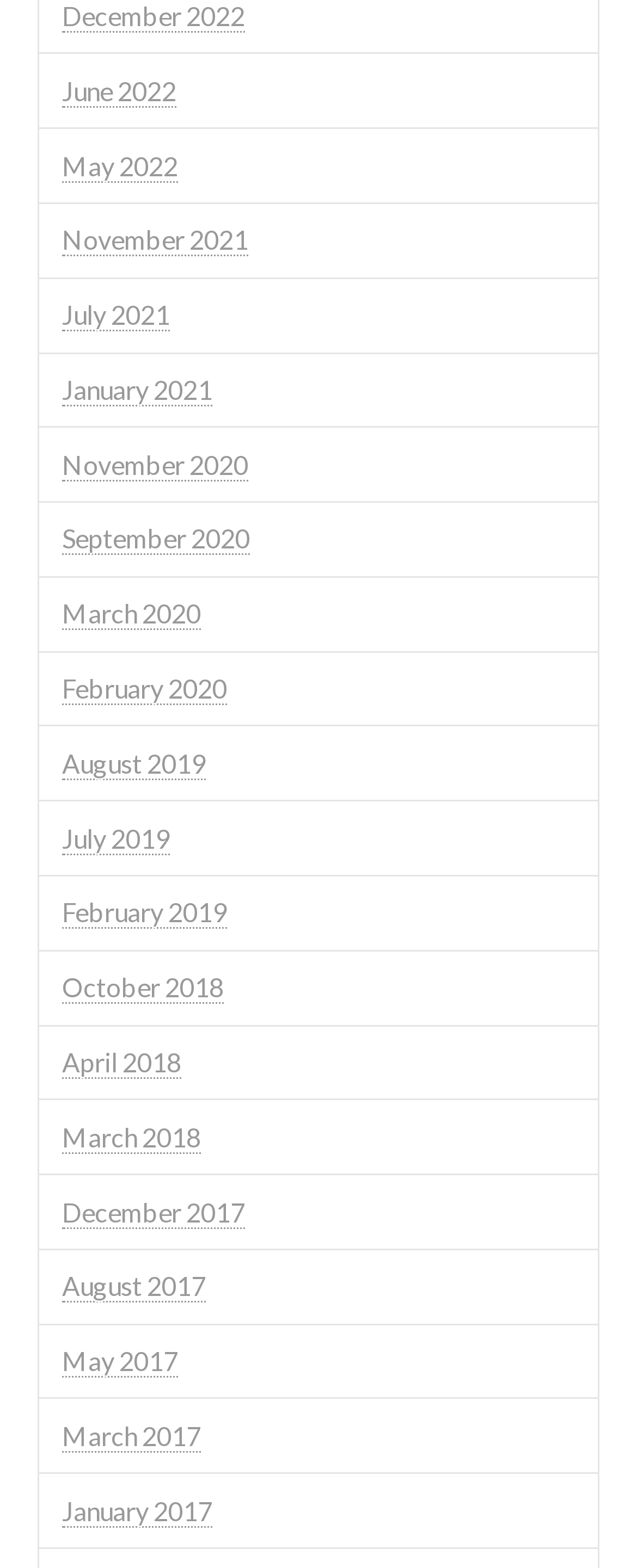Highlight the bounding box coordinates of the region I should click on to meet the following instruction: "view June 2022".

[0.097, 0.048, 0.277, 0.068]